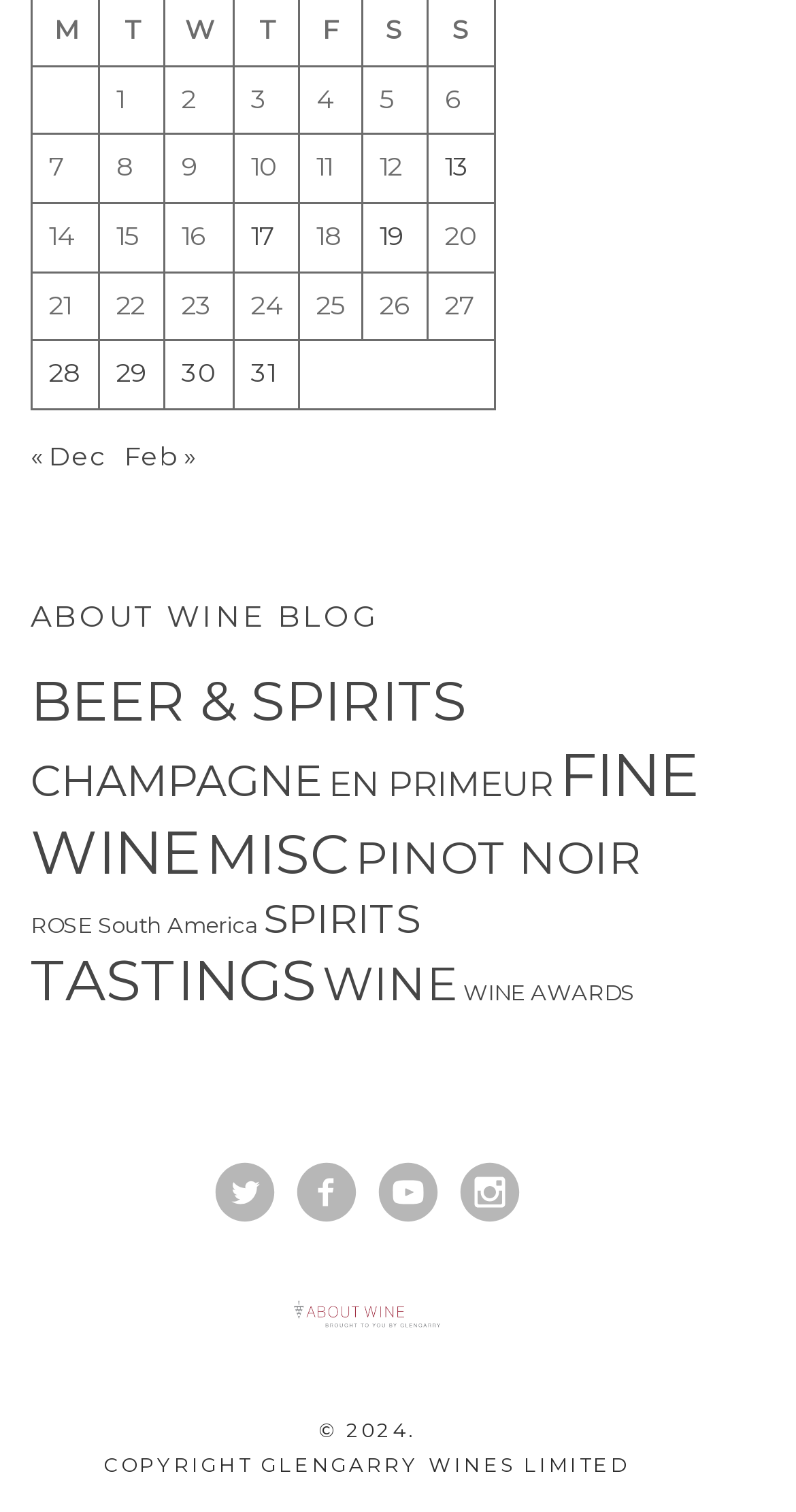Specify the bounding box coordinates for the region that must be clicked to perform the given instruction: "Go to the 'TASTINGS' page".

[0.038, 0.625, 0.397, 0.671]